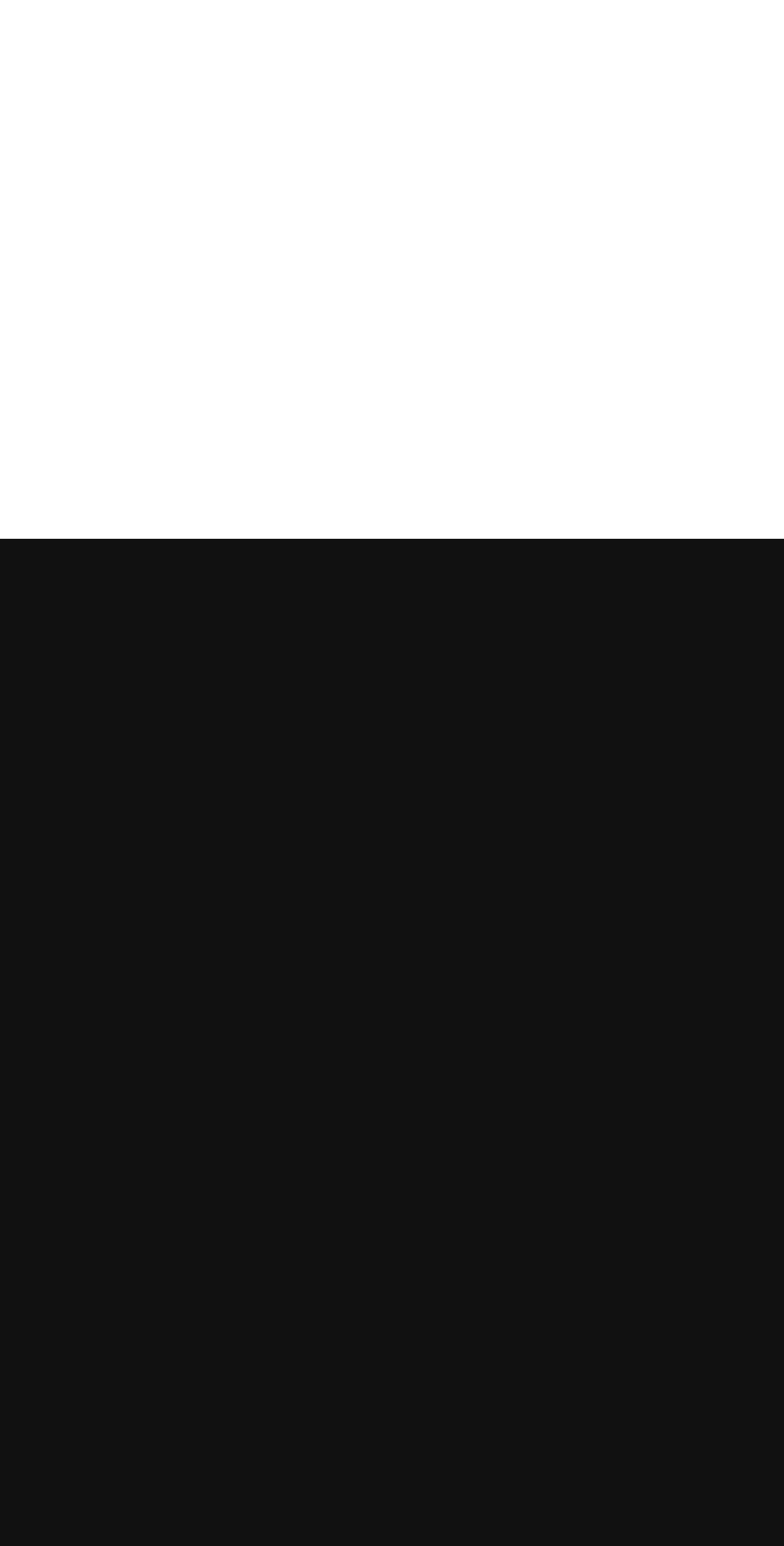What is the currency used on this website?
Using the information from the image, provide a comprehensive answer to the question.

In the footer section, there is a button with the text 'GBP £', indicating that the currency used on this website is the British Pound.